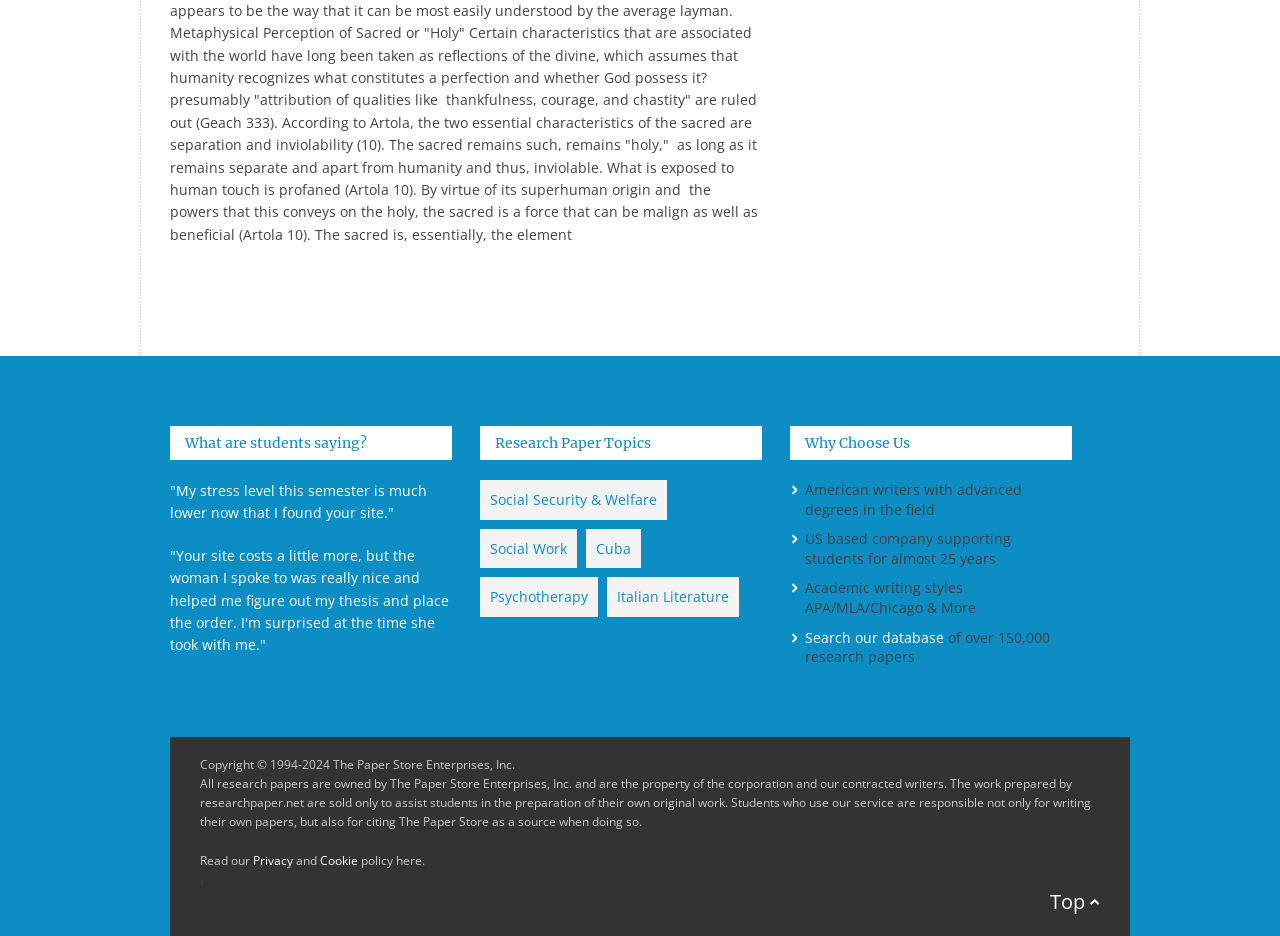Respond with a single word or phrase for the following question: 
What is the name of the company that owns the research papers?

The Paper Store Enterprises, Inc.